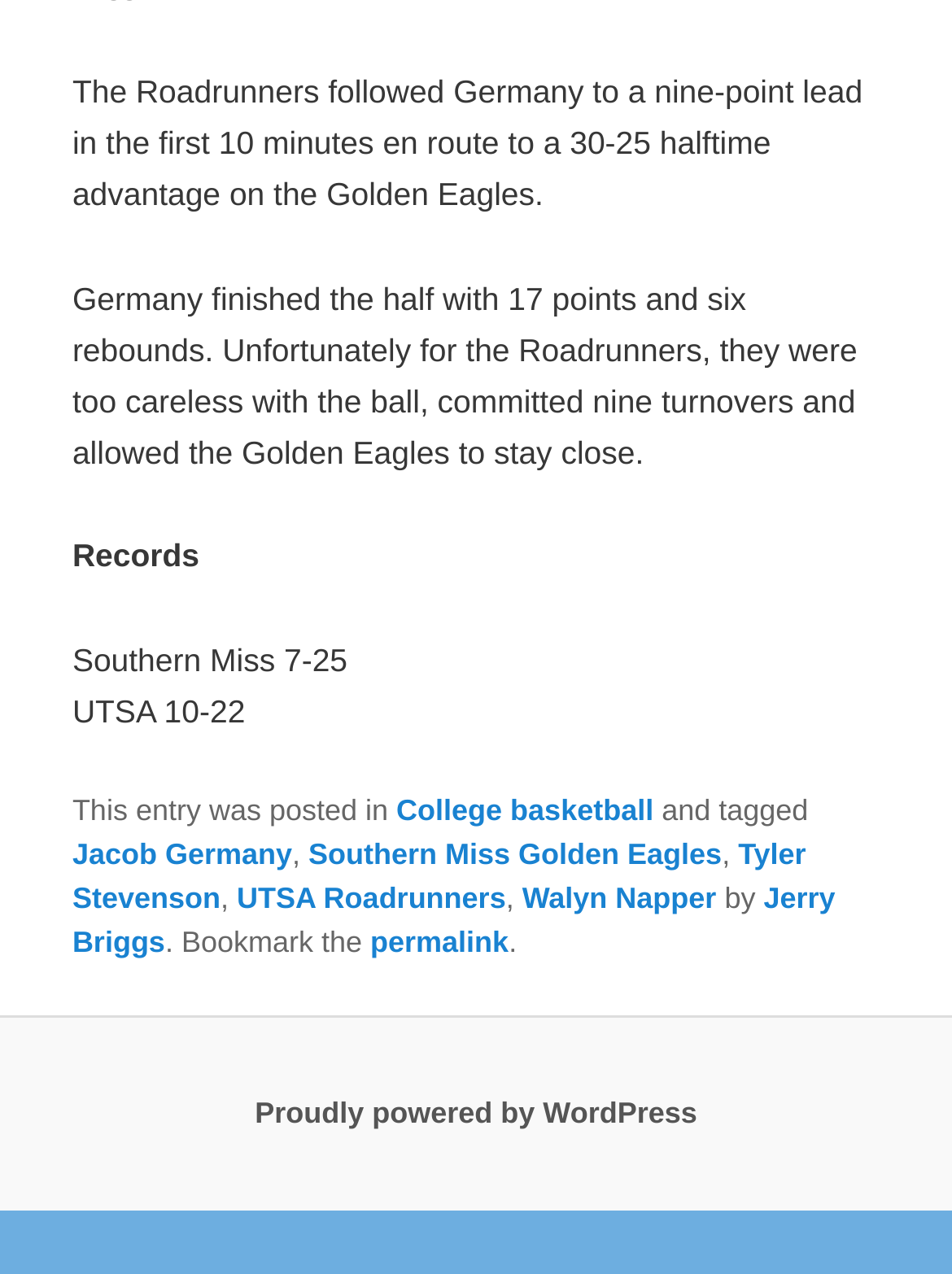Determine the bounding box for the described UI element: "College basketball".

[0.416, 0.622, 0.686, 0.649]